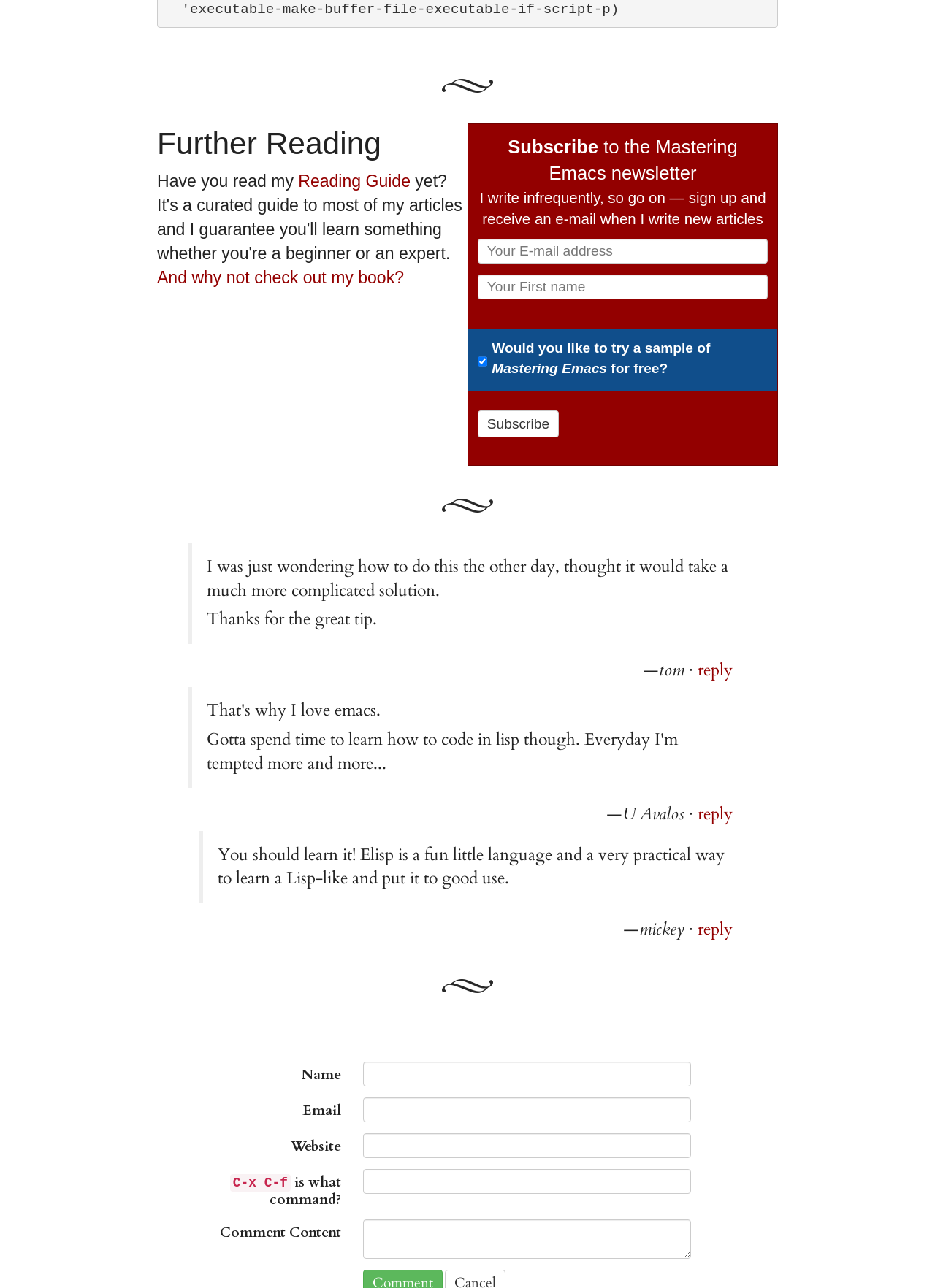Locate the bounding box coordinates of the element that needs to be clicked to carry out the instruction: "Enter first name". The coordinates should be given as four float numbers ranging from 0 to 1, i.e., [left, top, right, bottom].

[0.511, 0.213, 0.821, 0.232]